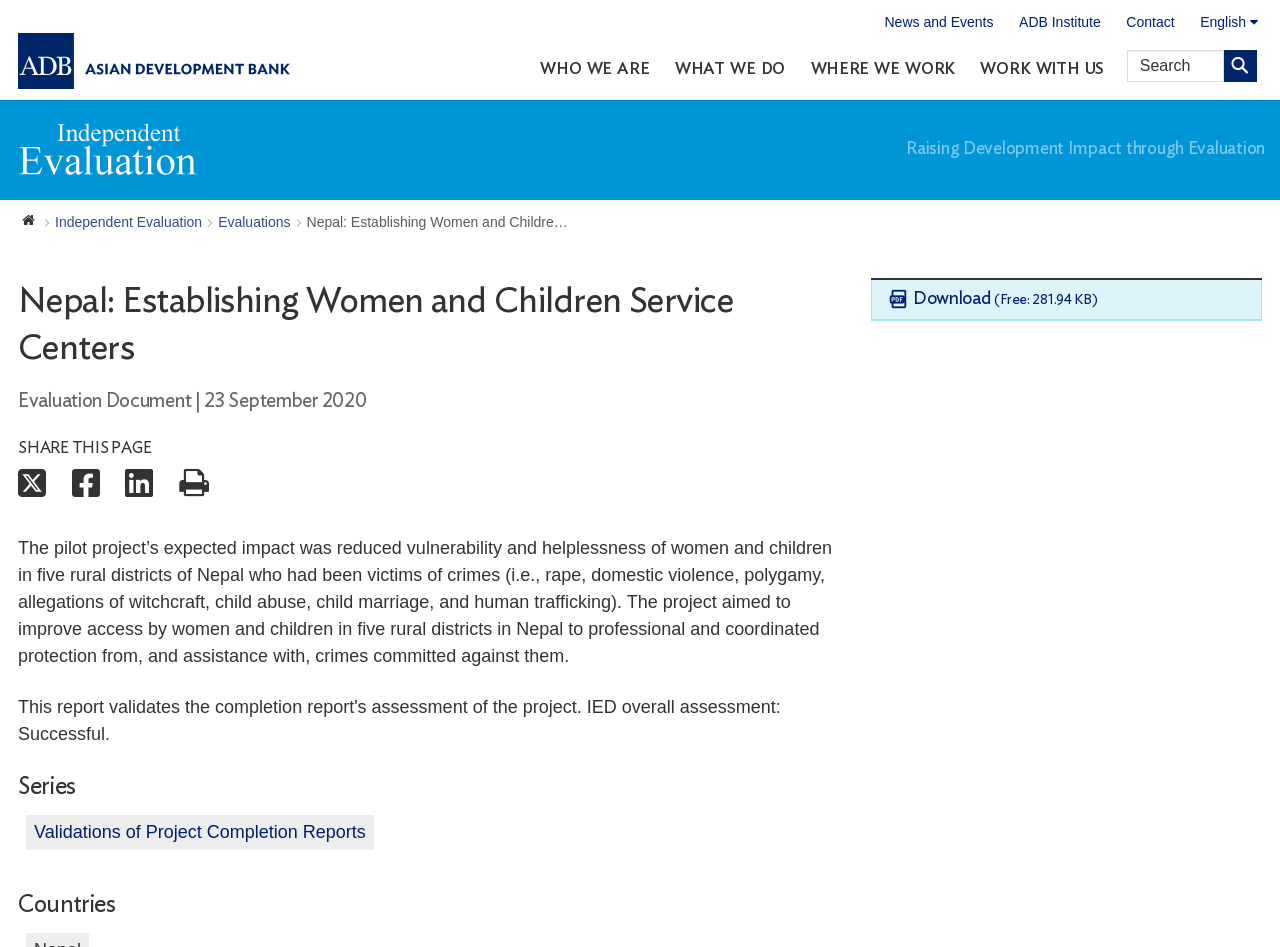Explain the webpage's layout and main content in detail.

The webpage is about the Asian Development Bank's project, "Nepal: Establishing Women and Children Service Centers". At the top, there is a navigation menu with links to "Skip to main content", "Asian Development Bank", "News and Events", "ADB Institute", "Contact", and "English". 

Below the navigation menu, there are five links: "WHO WE ARE", "WHAT WE DO", "WHERE WE WORK", and "WORK WITH US". 

On the right side, there is a search bar with a "Search" button. 

The main content of the webpage is divided into two sections. The left section has links to "Independent Evaluation", "Raising Development Impact through Evaluation", and other related links. 

The right section has a heading "Nepal: Establishing Women and Children Service Centers" followed by a subheading "Evaluation Document | 23 September 2020". Below this, there is a paragraph describing the project's expected impact, which is to reduce vulnerability and helplessness of women and children in five rural districts of Nepal who had been victims of crimes. 

Further down, there are social media sharing links and an article section that continues the project description. The article section also has headings "Series" and "Countries" with links to related topics. At the bottom, there is a link to download a report.